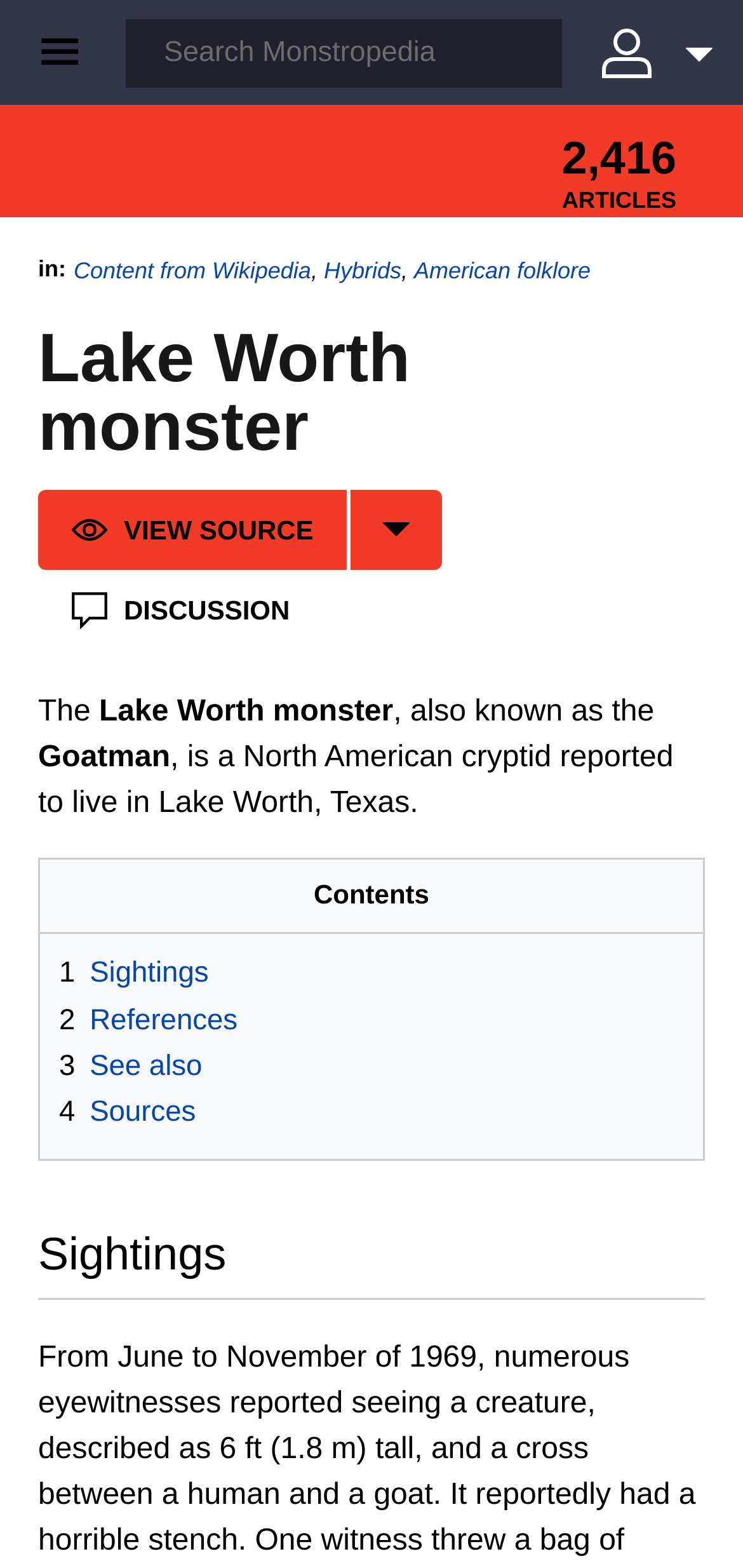What is the name of the cryptid?
Based on the visual information, provide a detailed and comprehensive answer.

I found the answer by looking at the heading element 'Lake Worth monster' which is a prominent element on the webpage, indicating that it is the main topic of the page.